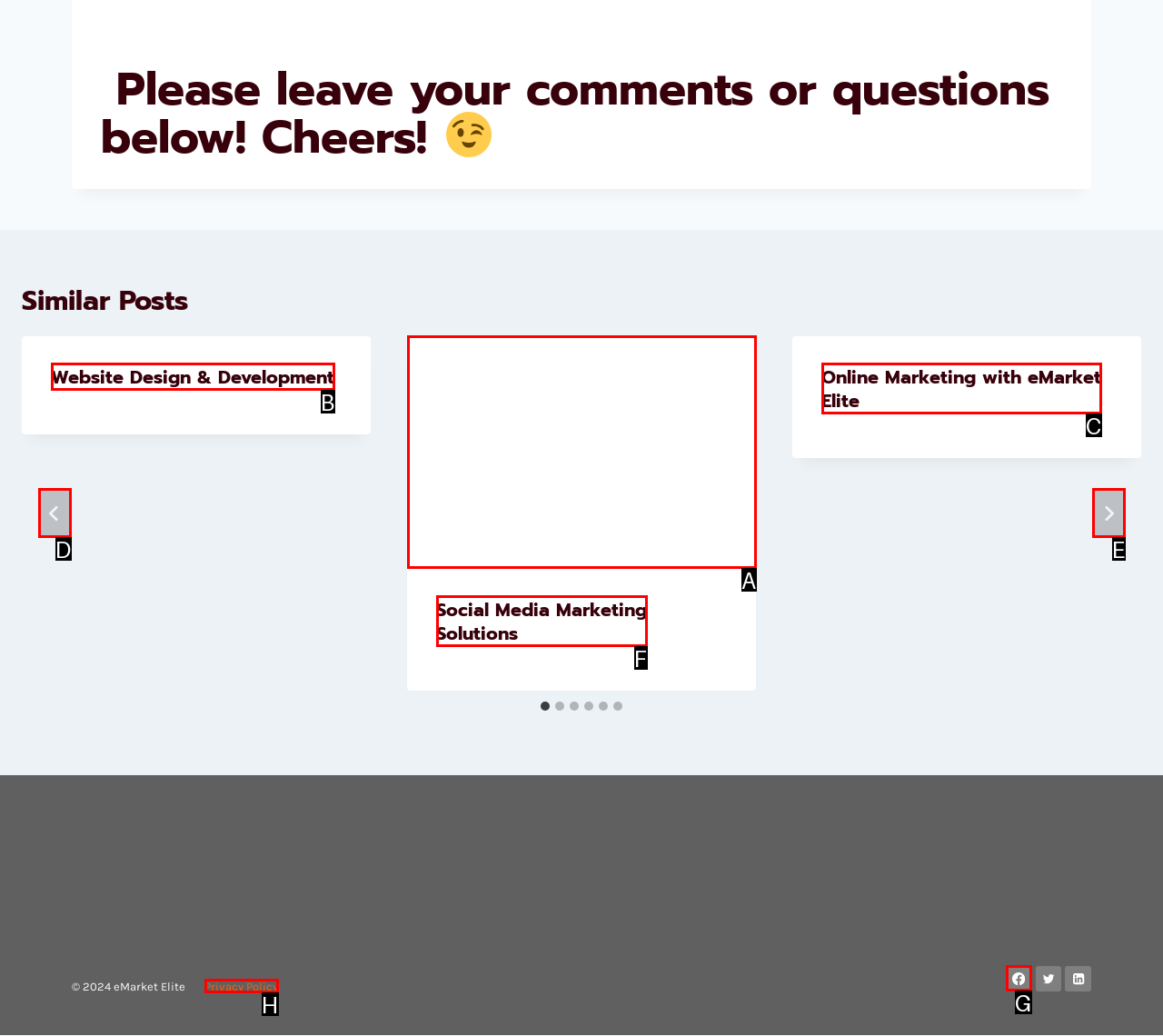Which letter corresponds to the correct option to complete the task: Click the 'Facebook' link?
Answer with the letter of the chosen UI element.

G